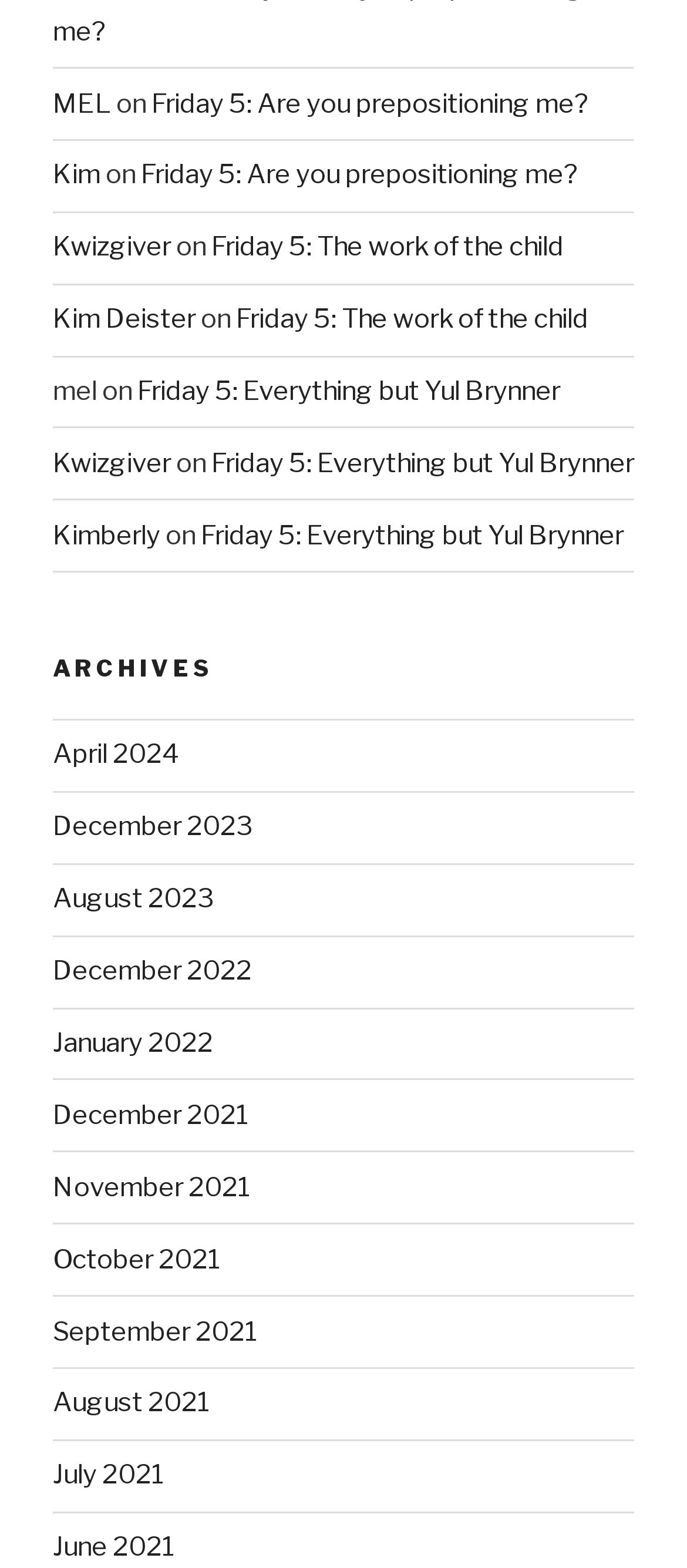Identify the bounding box coordinates necessary to click and complete the given instruction: "Click on the 'Congrats!' link".

None